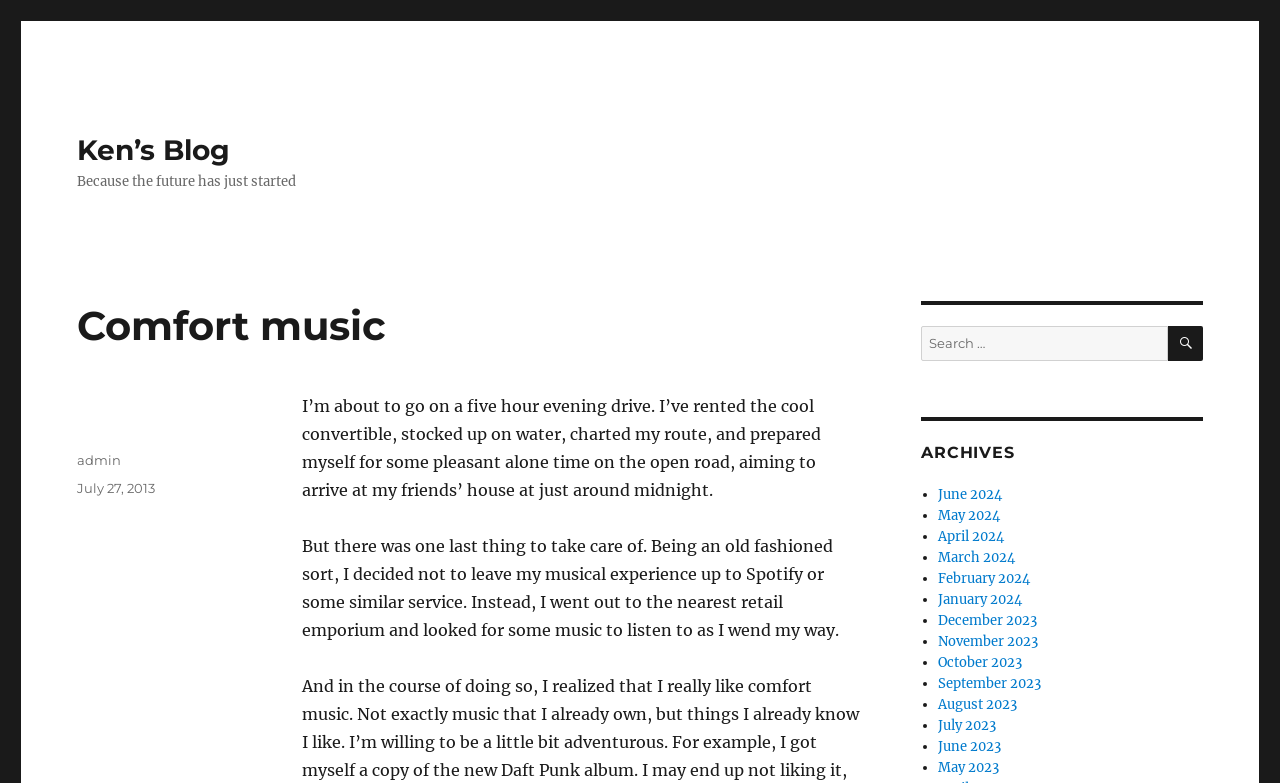What is the purpose of the search box?
Answer with a single word or short phrase according to what you see in the image.

To search the blog